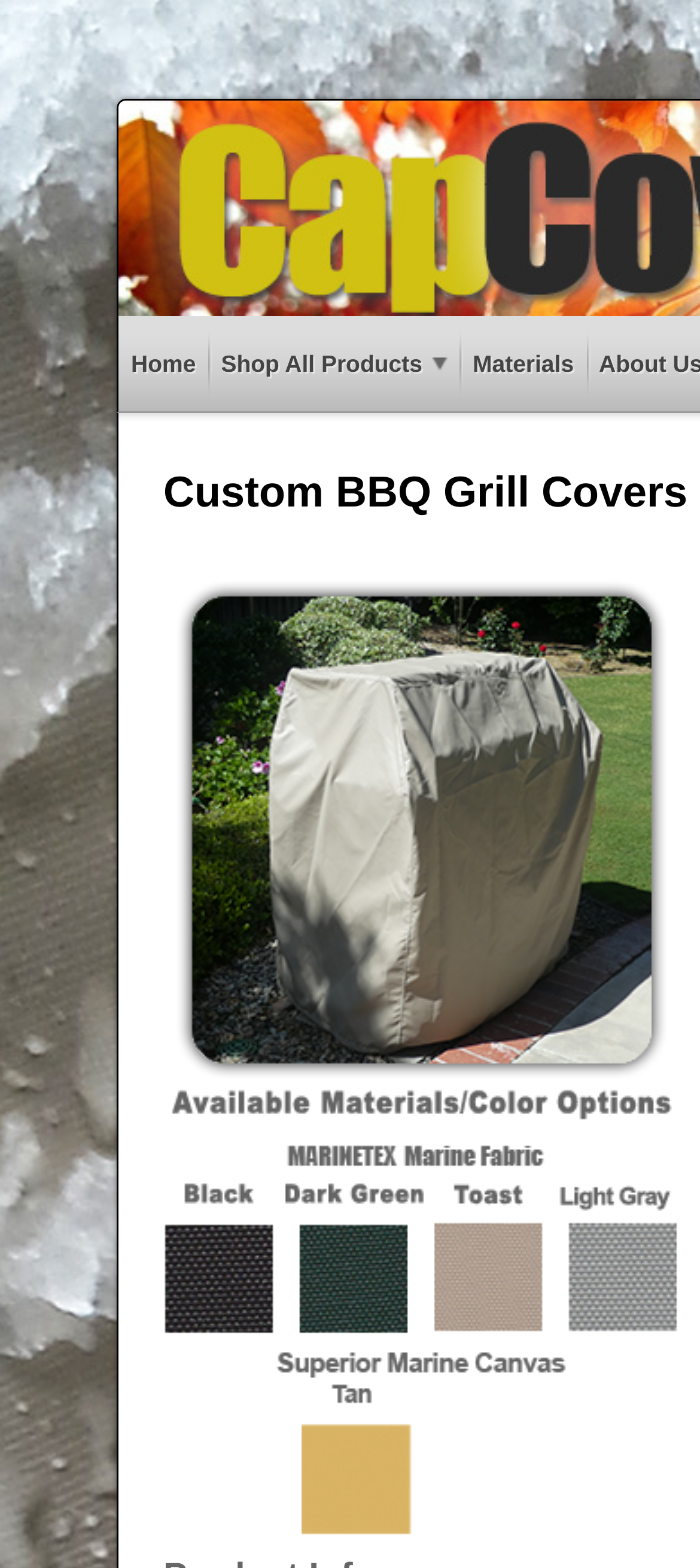Extract the main title from the webpage.

Custom BBQ Grill Covers / Grill Island Covers